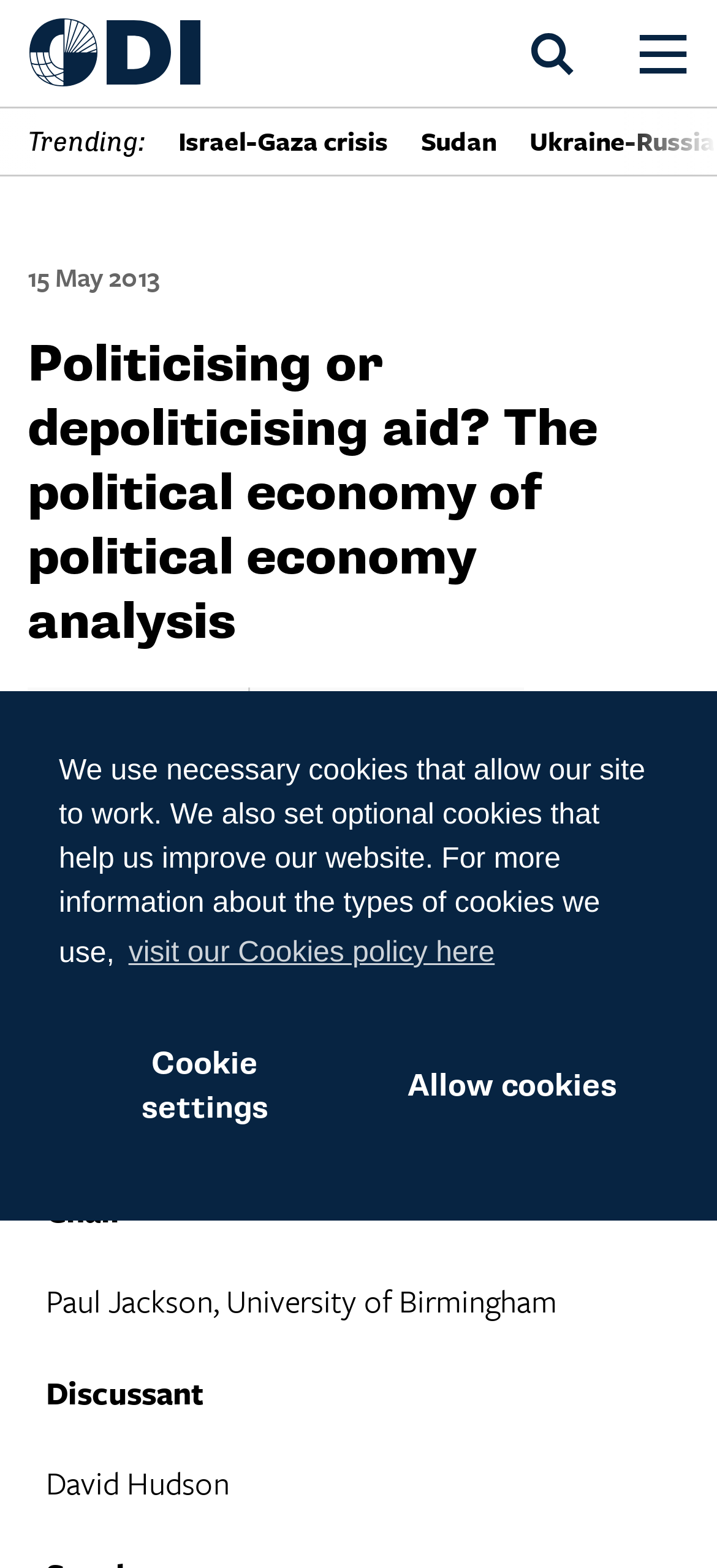Detail the webpage's structure and highlights in your description.

The webpage is about the Overseas Development Institute (ODI) and features a specific event or publication titled "Politicising or depoliticising aid? The political economy of political economy analysis". 

At the top of the page, there is a cookie consent dialog with three buttons: "Learn more about cookies", "Cookie settings", and "Allow cookies". Below this, there is the ODI logo on the top left, a search bar on the top right, and a menu button next to the search bar. 

The main content of the page is divided into several sections. The first section displays trending topics, including "Israel-Gaza crisis", "Sudan", "Ukraine", and "Elections in Europe". 

The next section is titled "OUR PROGRAMMES" and lists several links, including "Climate and Sustainability", "Development and Public Finance", and "Gender Equality and Social Inclusion". 

The following sections are titled "ODI", "BROWSE", "MORE", and "SEARCH", each with their own set of links and buttons. The "ODI" section has links to "About us", "Our work", and "Our experts". The "BROWSE" section has links to "Insights and podcasts", "Events", and "Publications". The "MORE" section has links to "ODI Global Advisory", "ODI Europe", and "Fellowship scheme". The "SEARCH" section has a search box and a search button.

Further down the page, there is a section titled "NEWSLETTER" with a link to sign up, followed by a section titled "FOLLOW ODI" with links to the ODI's podcast, Twitter, LinkedIn, and YouTube.

The main content of the page is an event or publication description, which includes the title, date, and time. There are also details about the chair and discussant of the event.